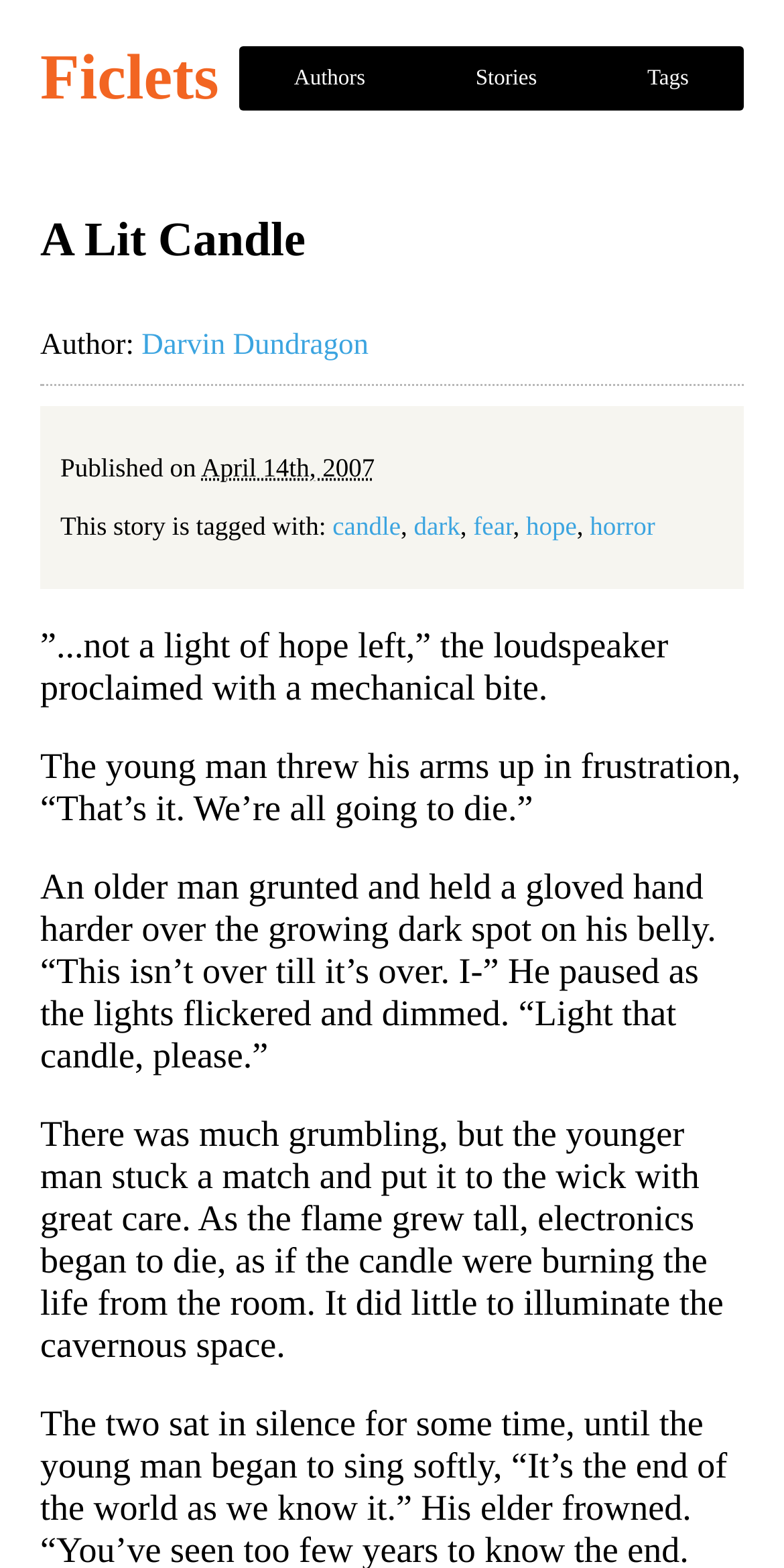Given the element description "Darvin Dundragon", identify the bounding box of the corresponding UI element.

[0.181, 0.21, 0.47, 0.231]